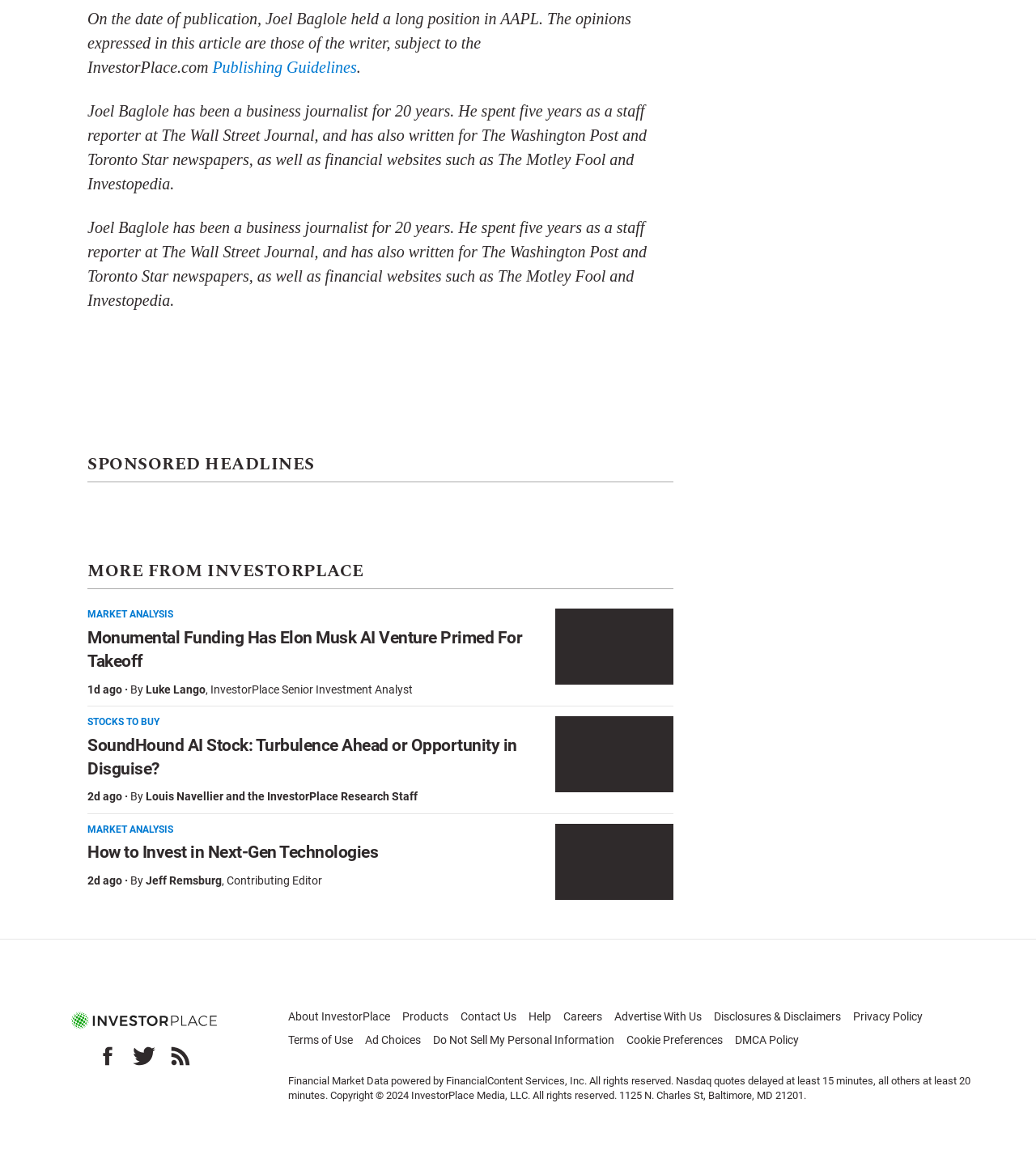Please provide the bounding box coordinates for the UI element as described: "Level Up Events". The coordinates must be four floats between 0 and 1, represented as [left, top, right, bottom].

None